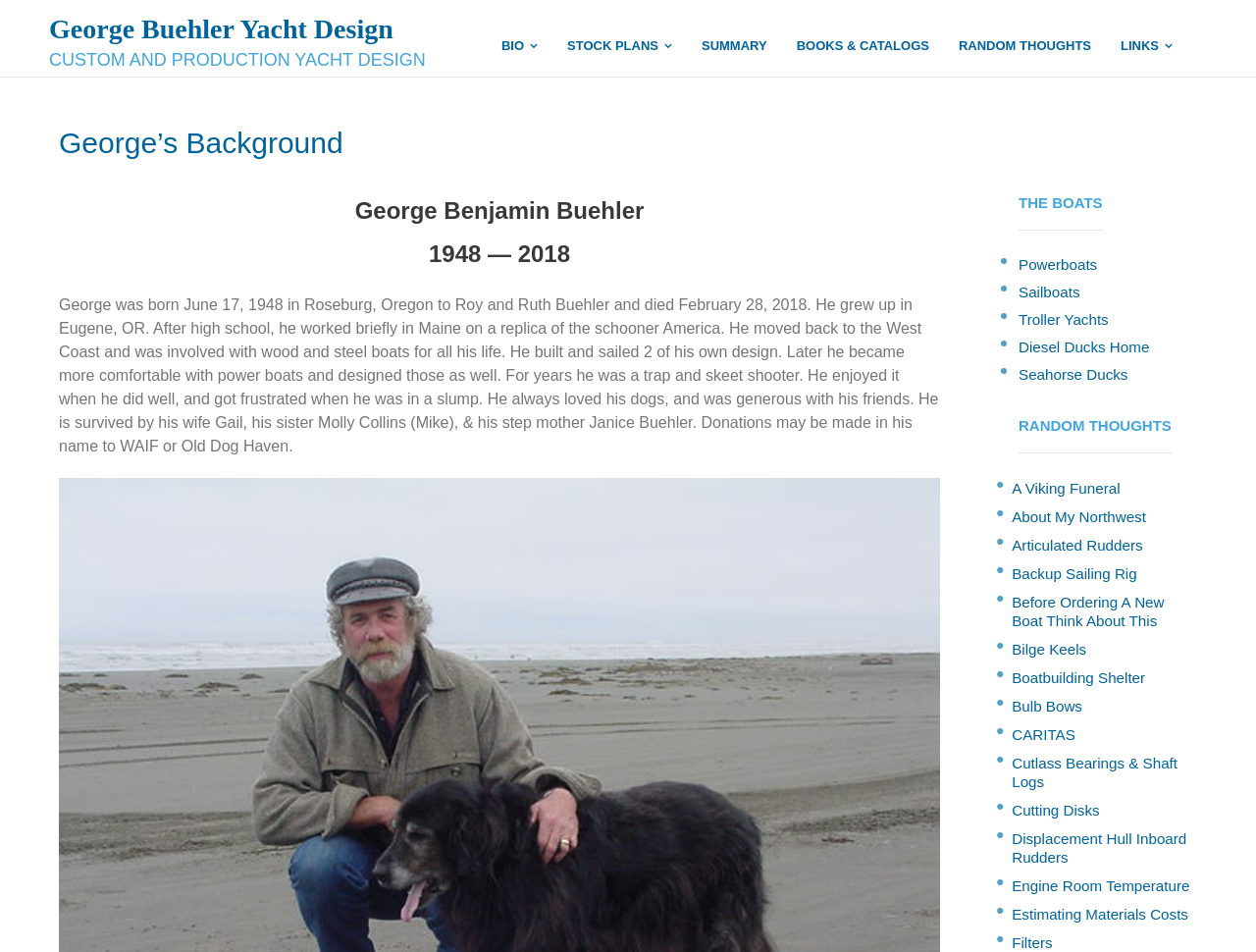What is the name of George's wife?
Please respond to the question with a detailed and well-explained answer.

According to the webpage, George is survived by his wife Gail, as mentioned in the paragraph under the heading 'George’s Background'.